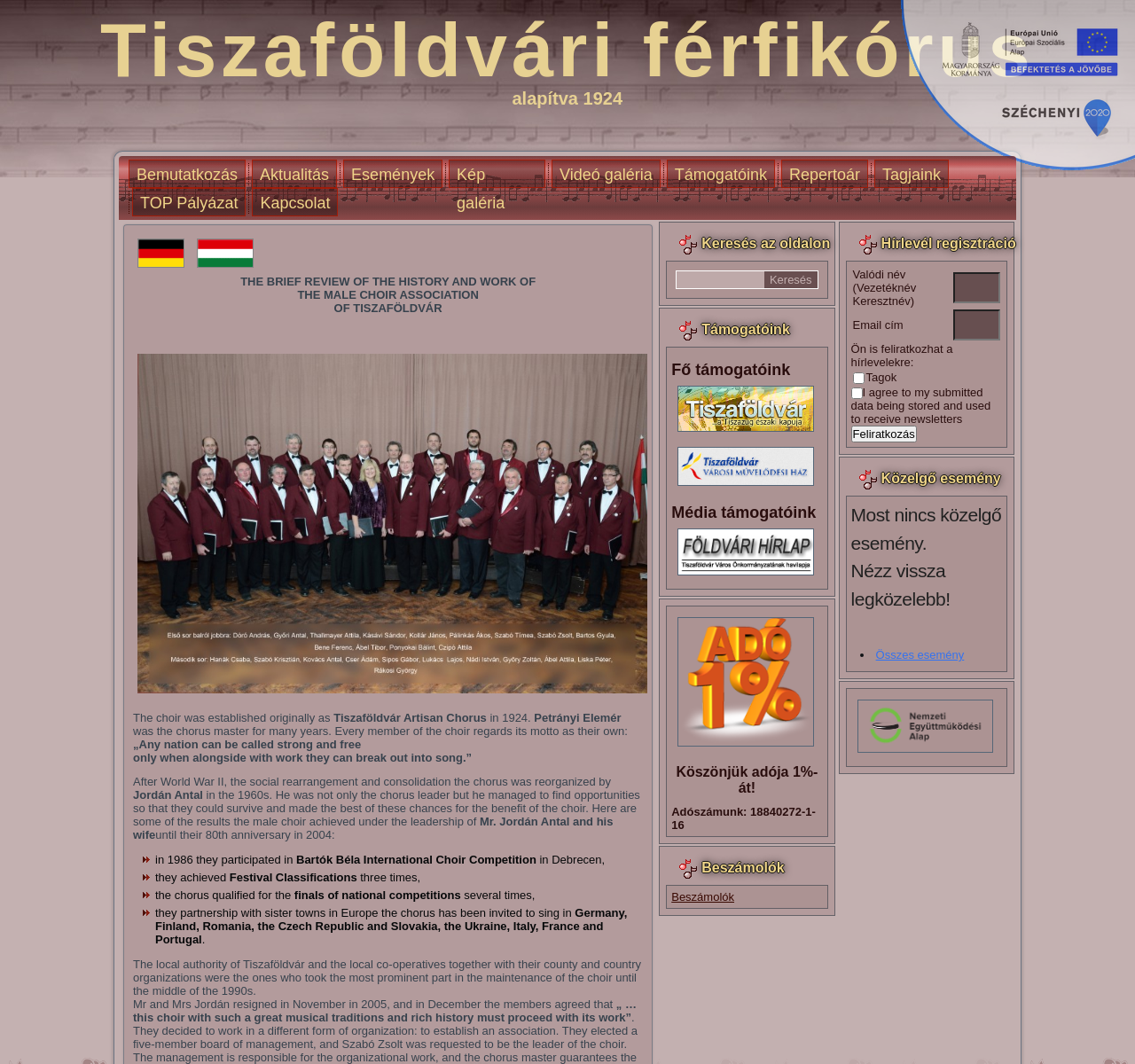Summarize the webpage with intricate details.

The webpage is about the Male Choir of Tiszaföldvár, a Hungarian choir. At the top, there is a link to the choir's name in Hungarian, "Tiszaföldvári férfikórus", and a brief description "alapítva 1924" which means "founded in 1924". Below this, there are several links to different sections of the website, including "Bemutatkozás" (Introduction), "Aktualitás" (News), "Események" (Events), "Kép galéria" (Photo Gallery), "Videó galéria" (Video Gallery), "Támogatóink" (Our Supporters), "Repertoár" (Repertoire), "Tagjaink" (Our Members), and "TOP Pályázat" (TOP Application).

On the left side of the page, there is a section with a brief history of the choir, including its establishment, its motto, and its achievements. The text is divided into several paragraphs, with some images and links scattered throughout. There are also some quotes and names mentioned, such as Petrányi Elemér, who was the chorus master for many years, and Jordán Antal, who reorganized the choir in the 1960s.

In the middle of the page, there is a search box with a button labeled "Keresés" (Search). Below this, there are several sections with headings, including "Fő támogatóink" (Our Main Supporters), "Média támogatóink" (Our Media Supporters), and "Köszönjük adója 1%-át!" (Thank you for your 1% tax donation!). These sections contain links and images related to the choir's supporters.

At the bottom of the page, there is a section with a heading "Beszámolók" (Reports) and a link to "Beszámolók" (Reports). There is also a table with a form to fill out, with fields for "Valódi név" (Real Name), "Email cím" (Email Address), and a checkbox for "Tagok" (Members). The form is likely for users to sign up for the choir's newsletter.